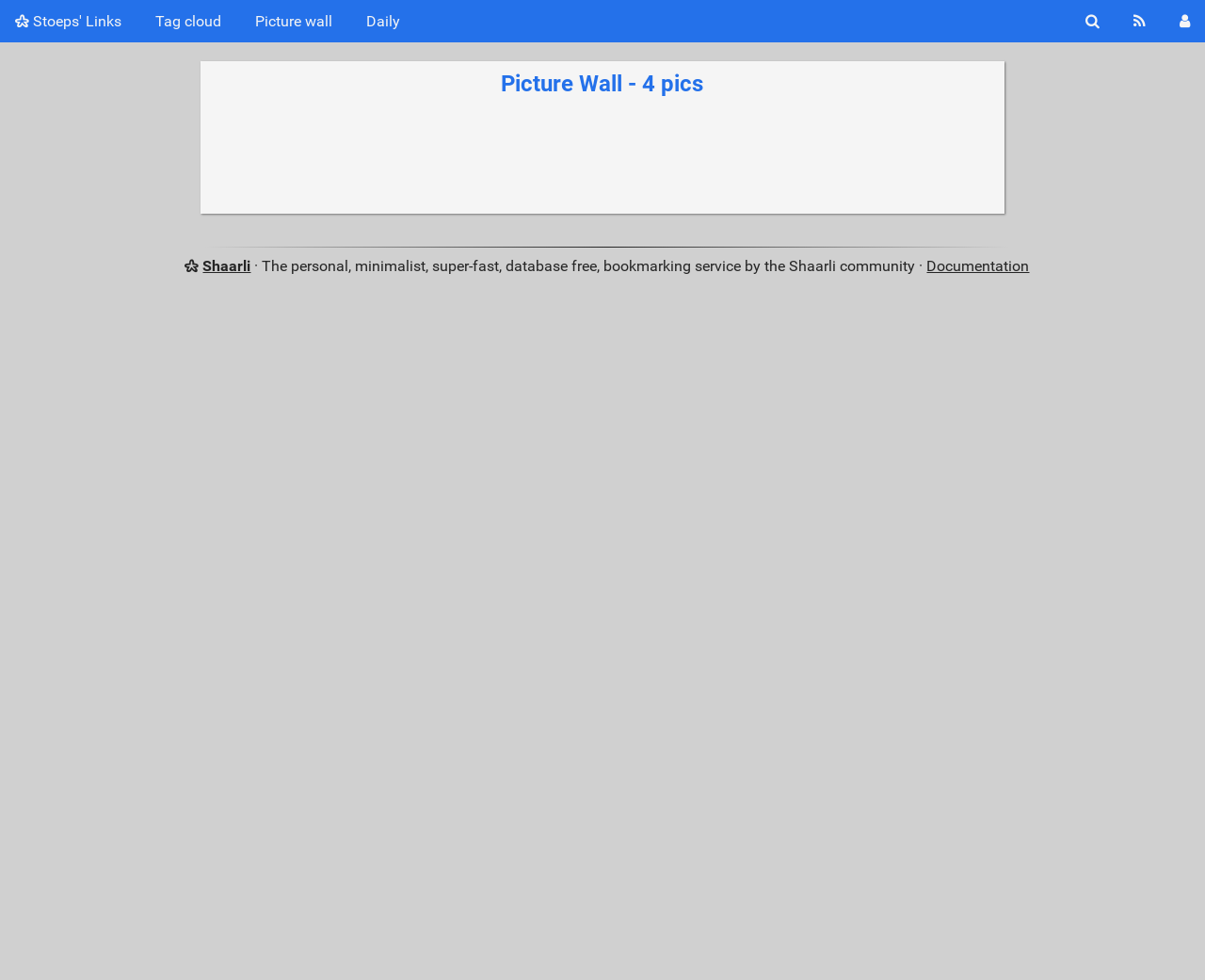Please find the bounding box coordinates for the clickable element needed to perform this instruction: "Click on the 'WFH' link".

None